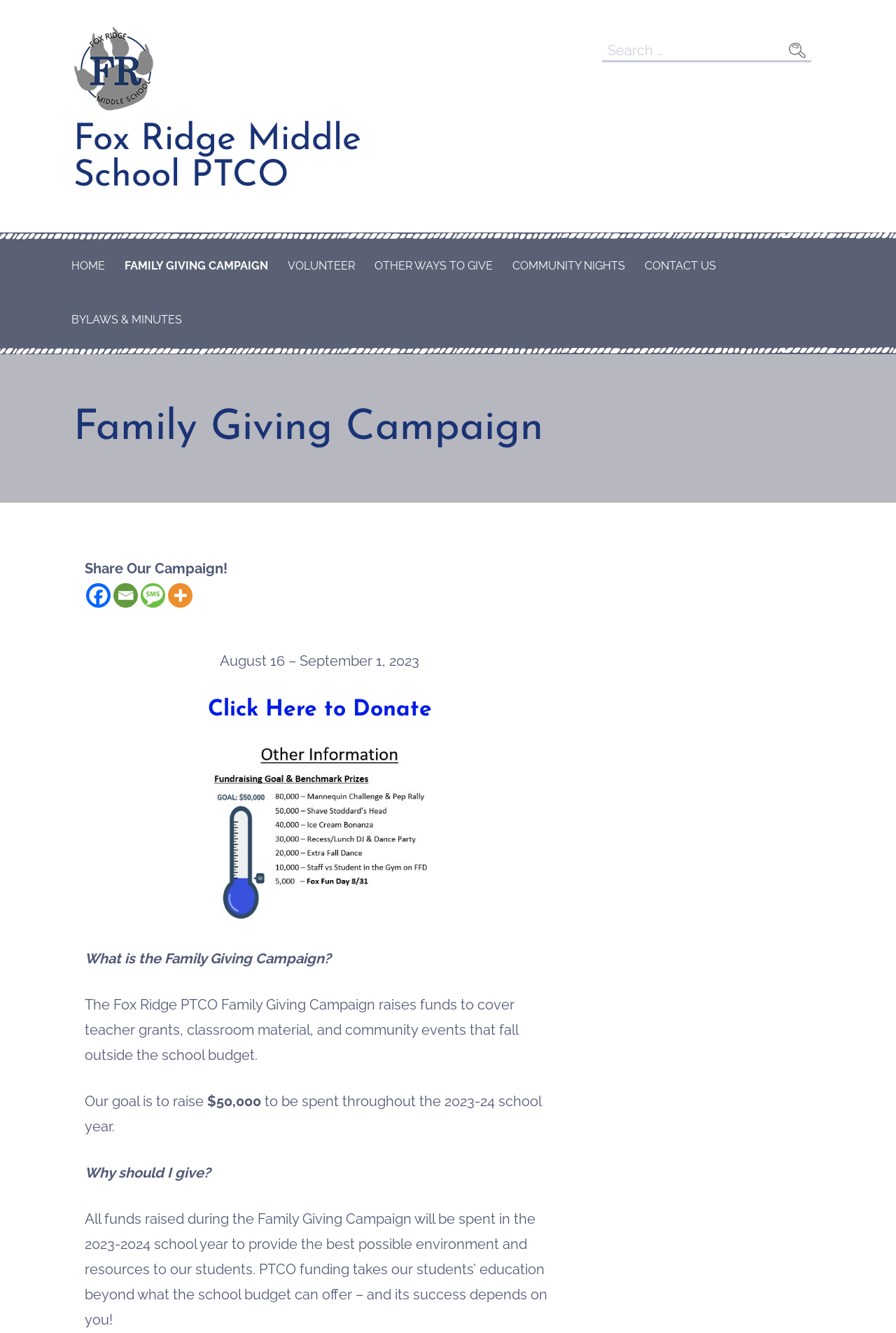Provide the bounding box coordinates for the area that should be clicked to complete the instruction: "Donate to the Family Giving Campaign".

[0.232, 0.524, 0.482, 0.541]